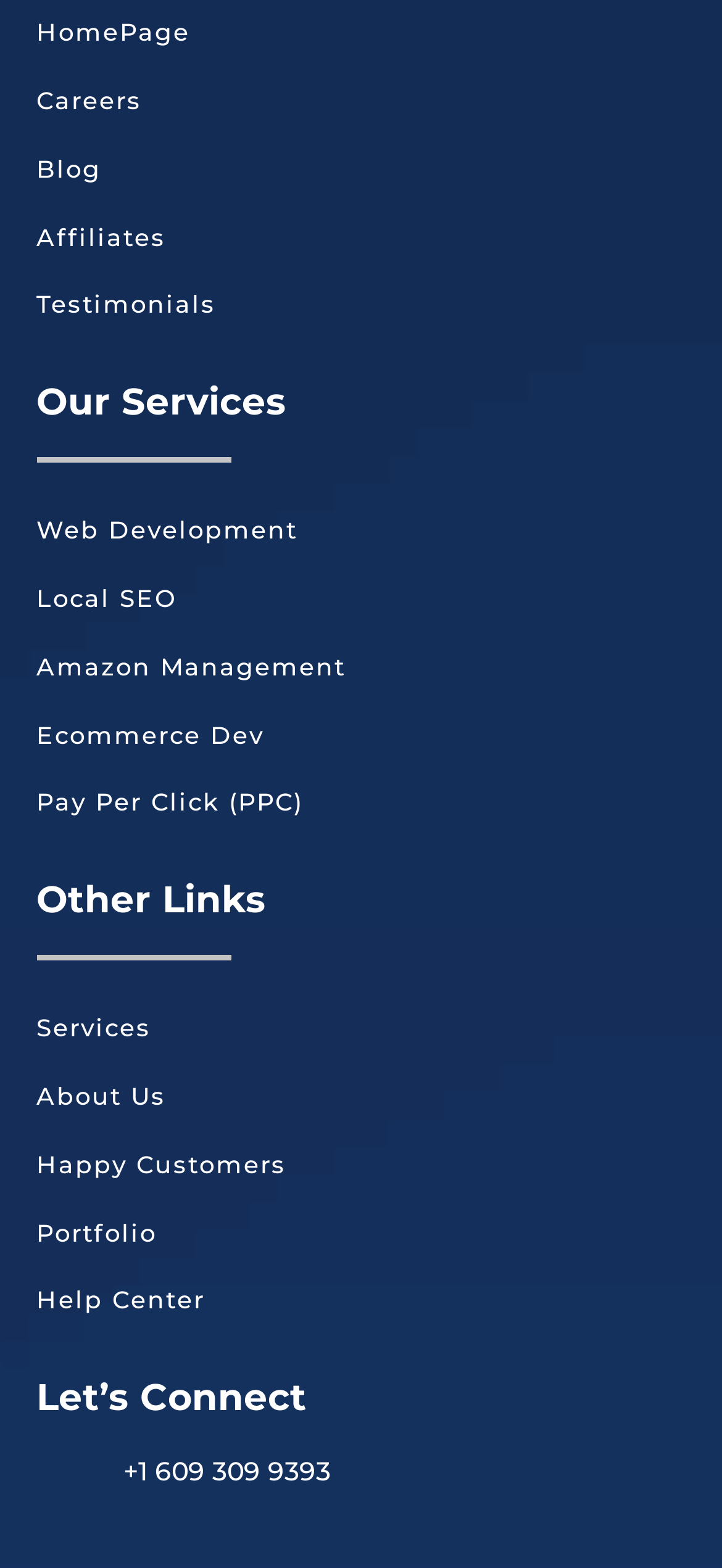Please find the bounding box coordinates of the element that must be clicked to perform the given instruction: "view testimonials". The coordinates should be four float numbers from 0 to 1, i.e., [left, top, right, bottom].

[0.05, 0.185, 0.299, 0.209]